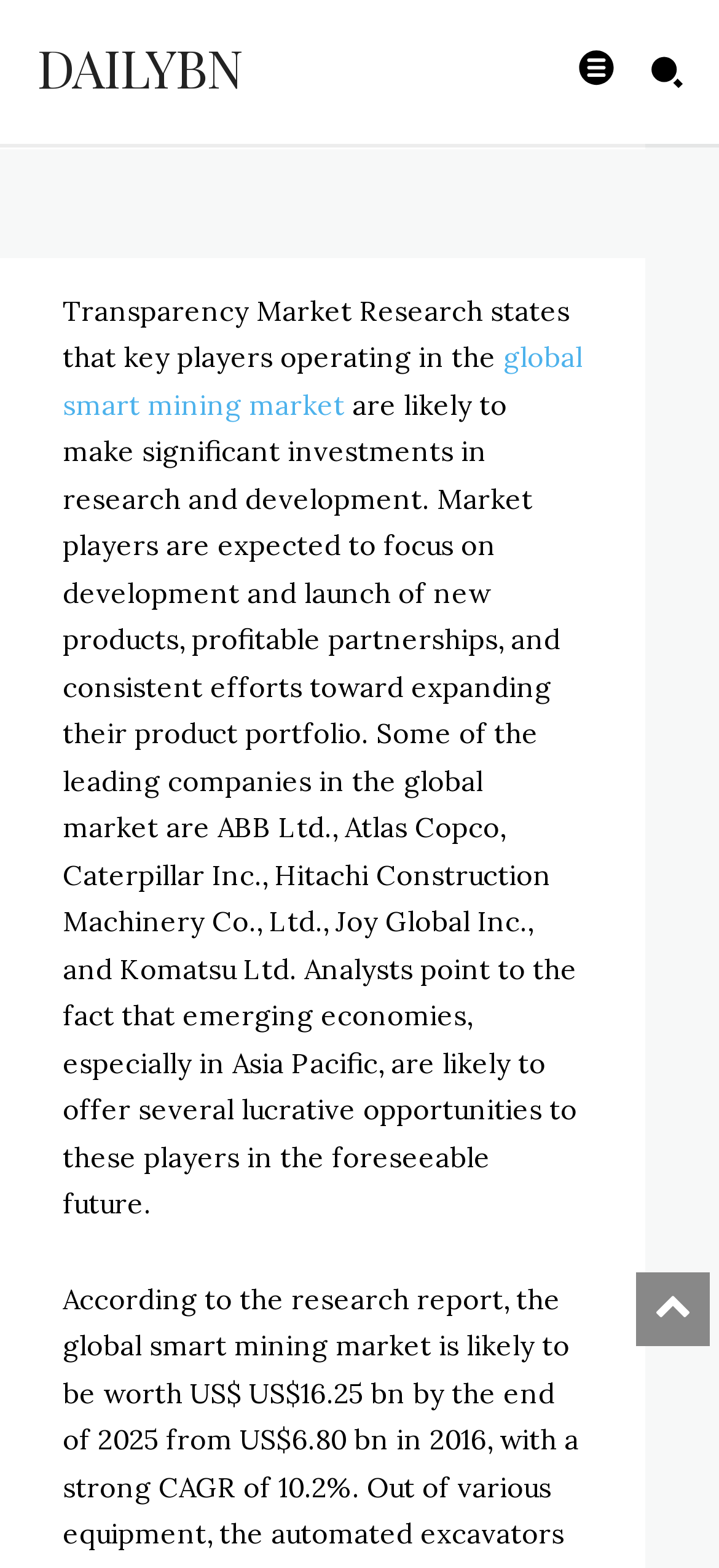Calculate the bounding box coordinates of the UI element given the description: "Admin".

[0.162, 0.041, 0.267, 0.076]